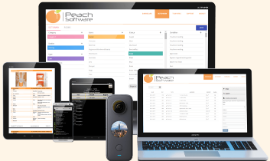What is emphasized by the Peach Software dashboard?
Please provide a comprehensive and detailed answer to the question.

The image highlights the versatility of the Peach Software interface by featuring it on different devices, which emphasizes its multi-platform capability, indicating that it can be accessed and used on various devices.